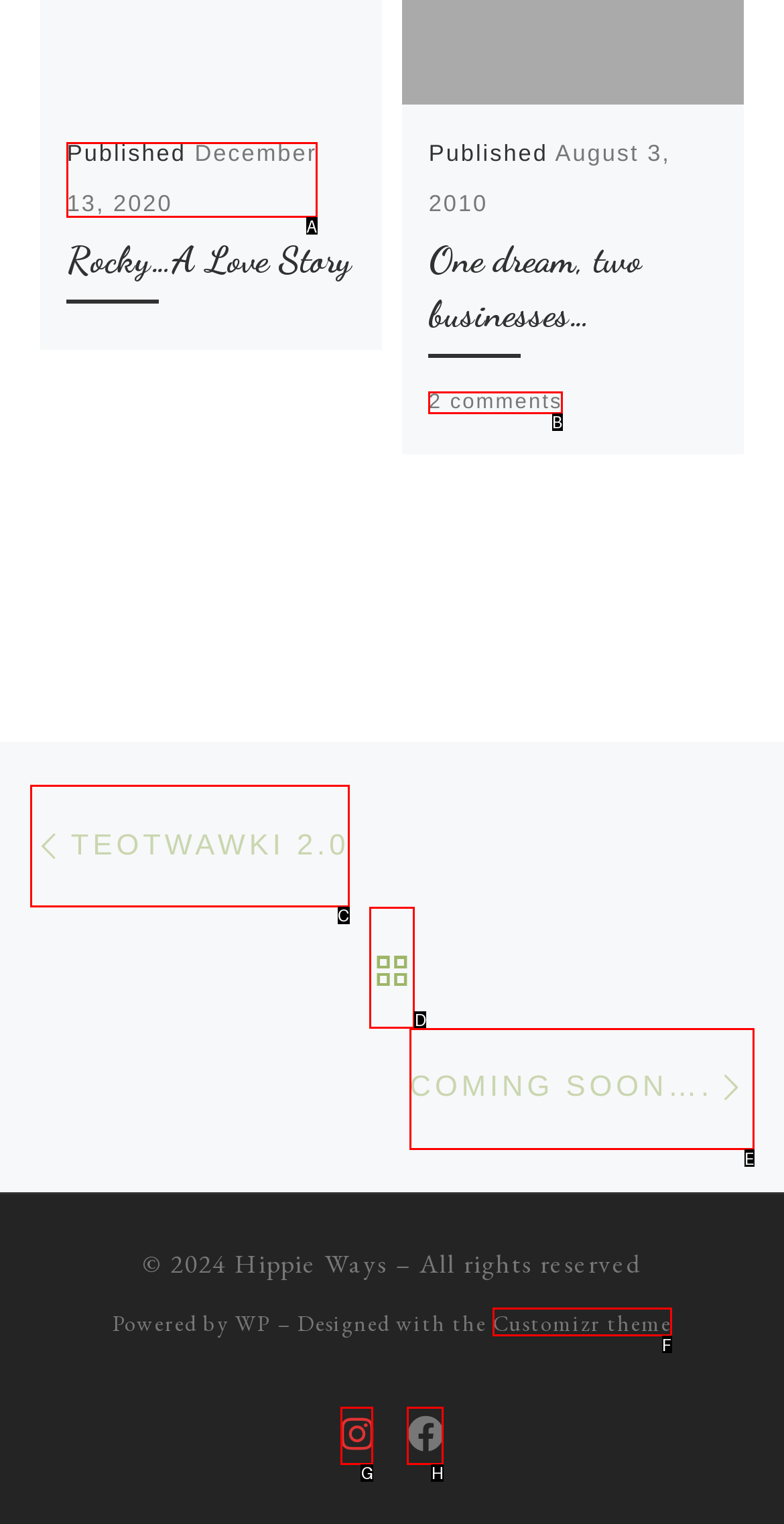Refer to the description: TEOTWAWKI 2.0 and choose the option that best fits. Provide the letter of that option directly from the options.

C